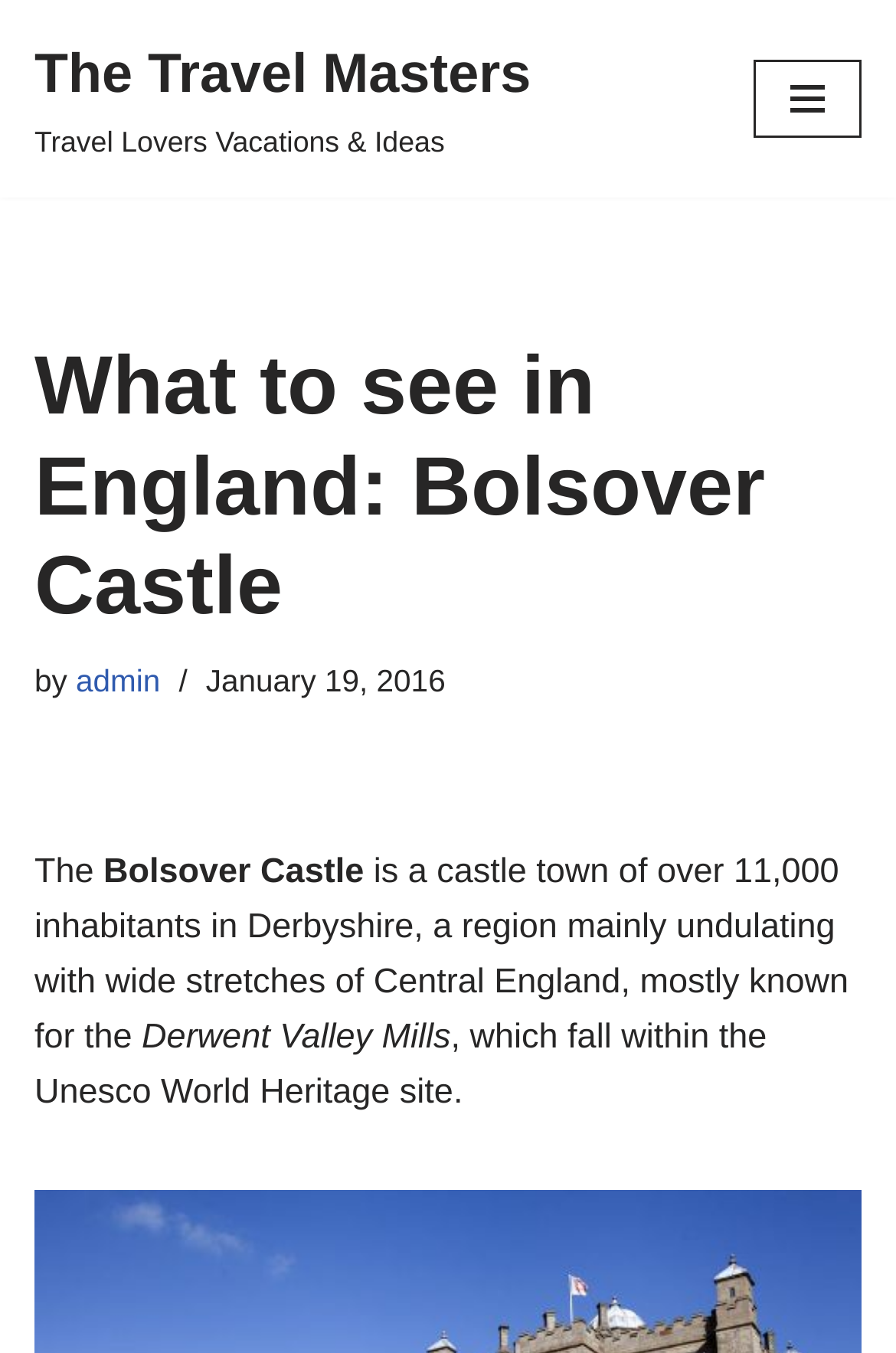Examine the image carefully and respond to the question with a detailed answer: 
What region is Bolsover Castle located in?

The webpage content explicitly states that Bolsover Castle is located in Derbyshire, a region in Central England.